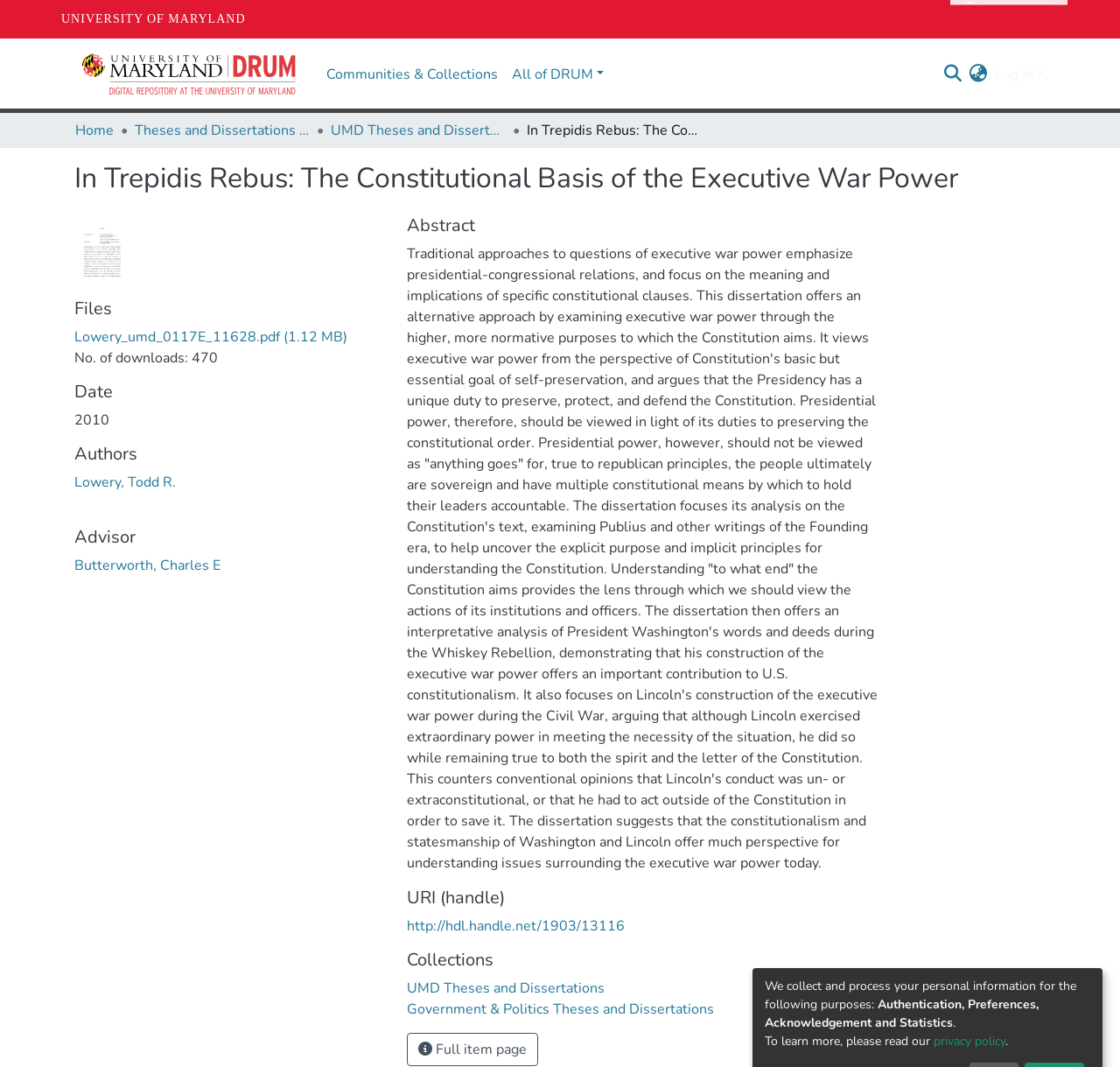Answer the question below using just one word or a short phrase: 
What is the name of the university?

University of Maryland